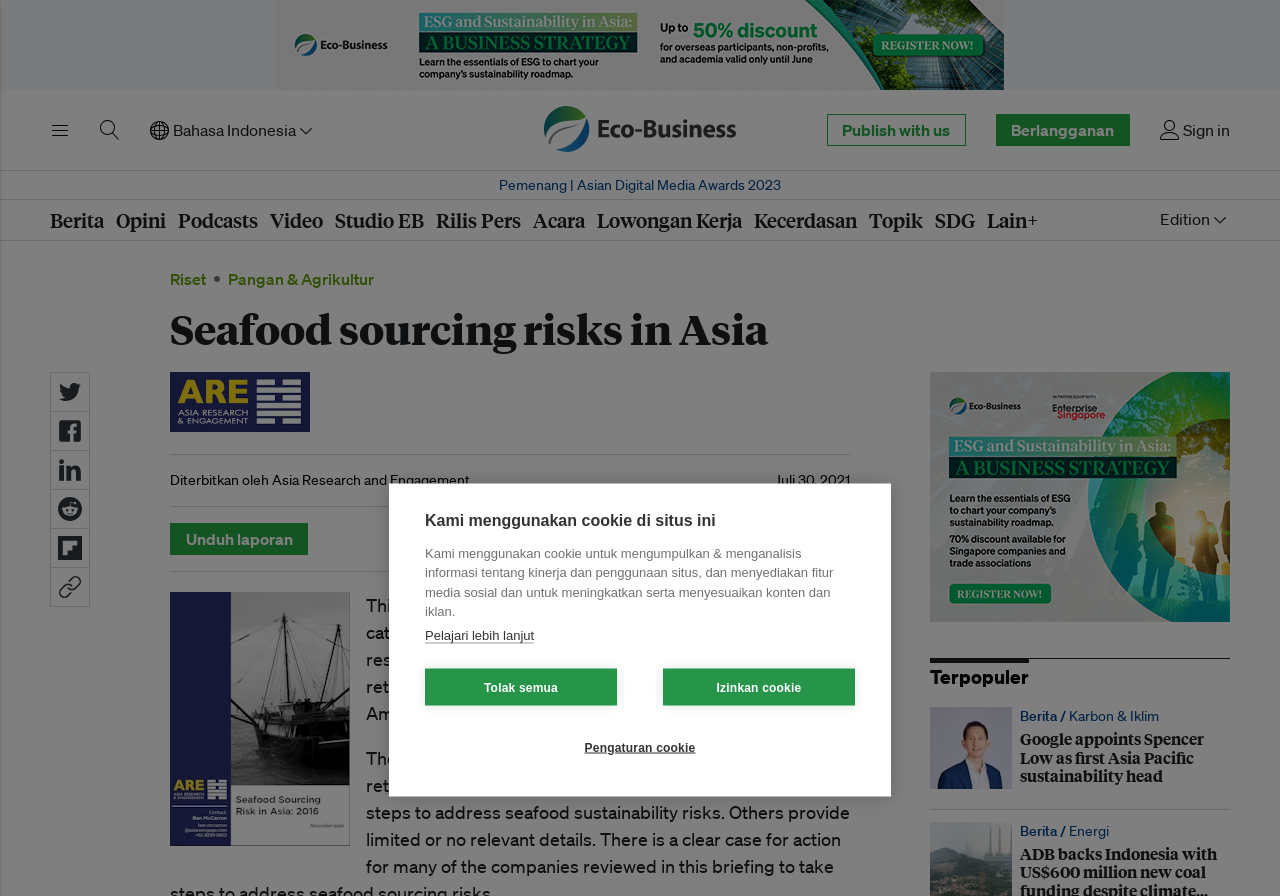Can you find and provide the title of the webpage?

Seafood sourcing risks in Asia